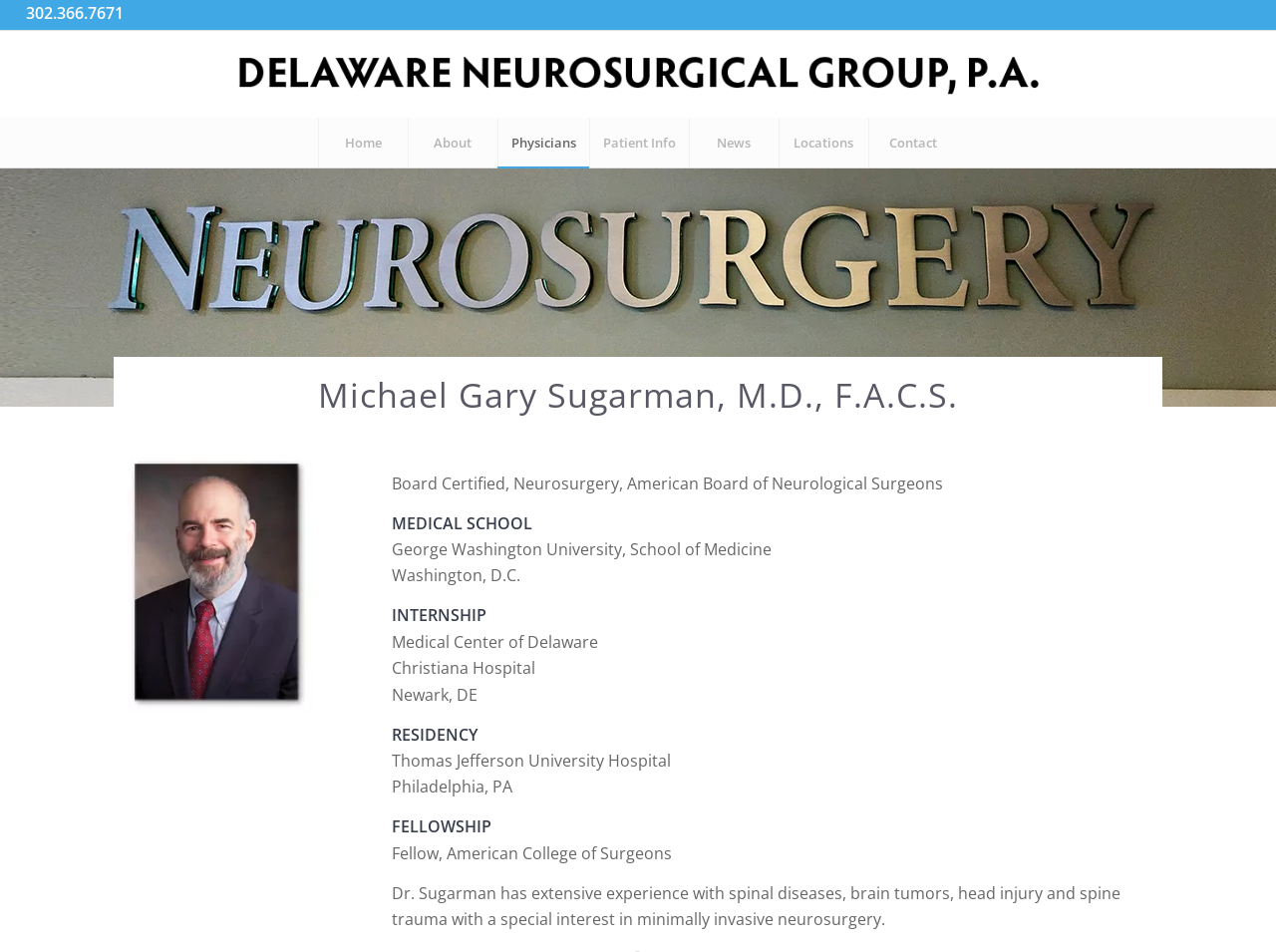What is Dr. Sugarman's special interest?
Based on the image, provide a one-word or brief-phrase response.

minimally invasive neurosurgery